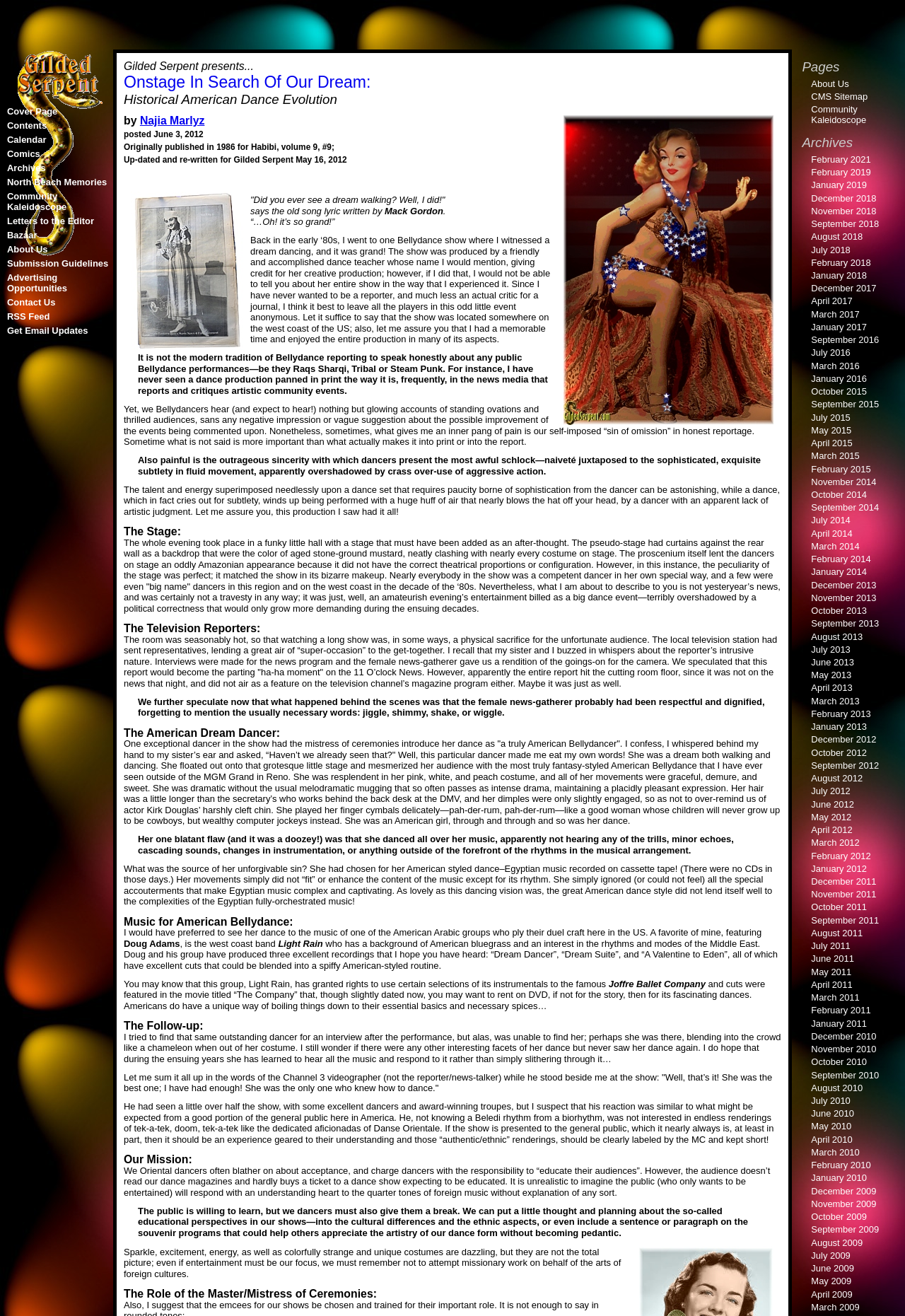Please indicate the bounding box coordinates for the clickable area to complete the following task: "Read the article by Najia Marlyz". The coordinates should be specified as four float numbers between 0 and 1, i.e., [left, top, right, bottom].

[0.155, 0.087, 0.226, 0.096]